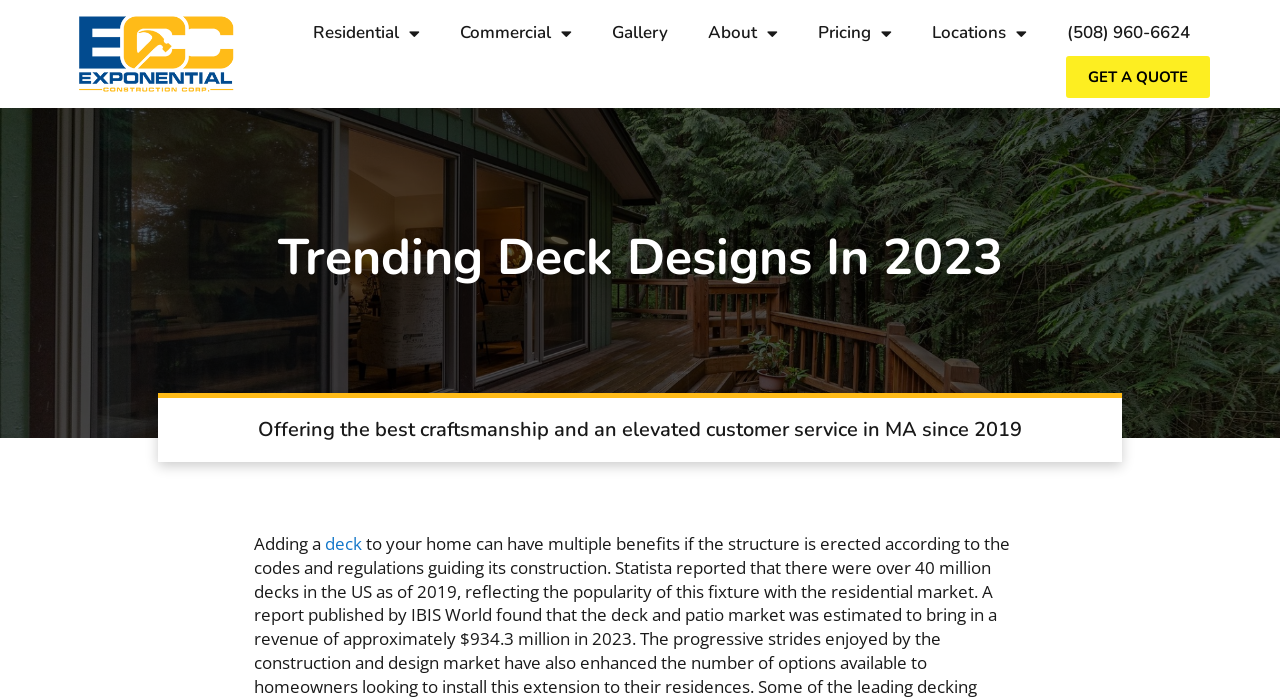Find the bounding box coordinates for the area that must be clicked to perform this action: "Click on Residential".

[0.229, 0.014, 0.344, 0.08]